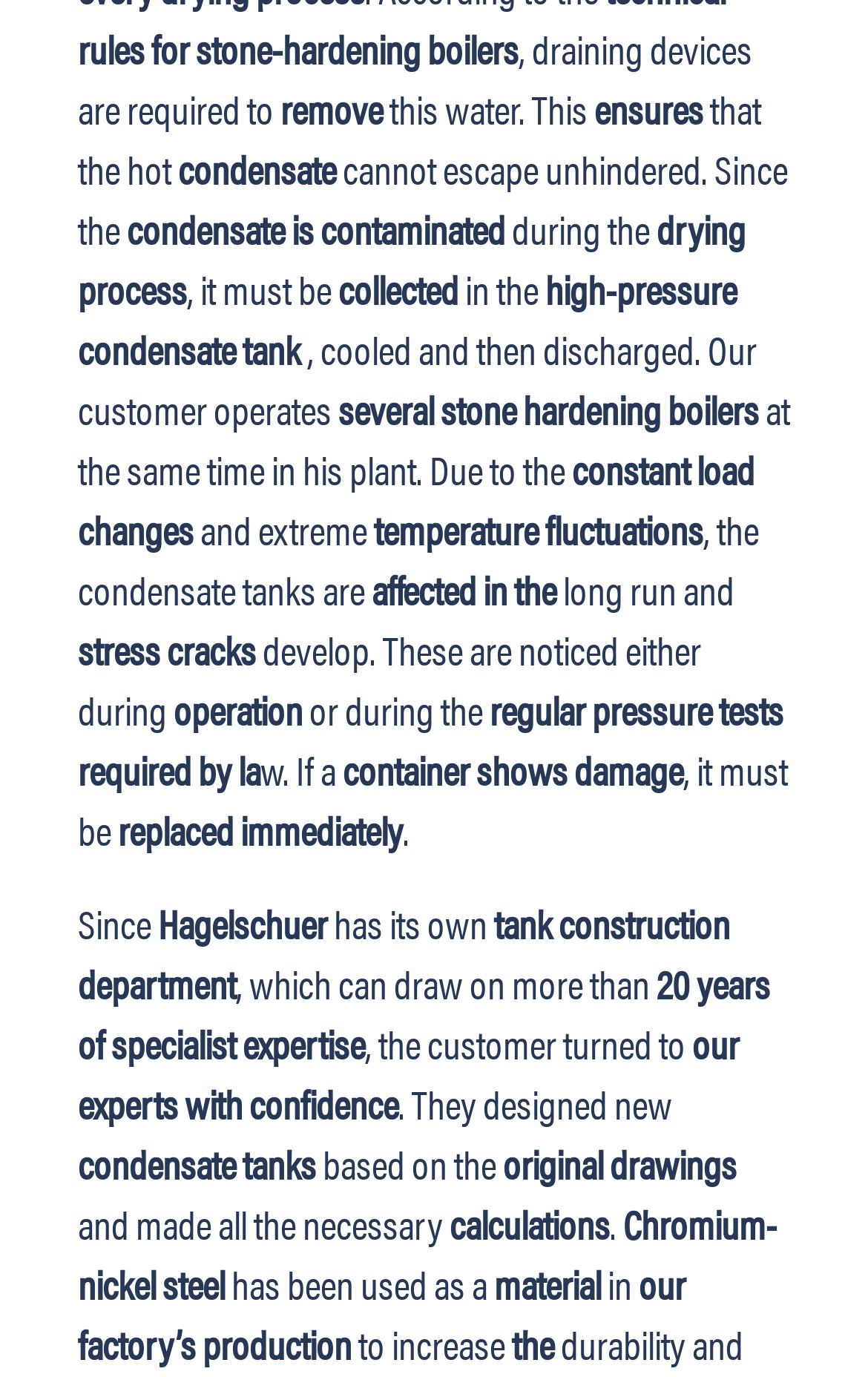Given the webpage screenshot and the description, determine the bounding box coordinates (top-left x, top-left y, bottom-right x, bottom-right y) that define the location of the UI element matching this description: Vessels

[0.141, 0.415, 0.274, 0.472]